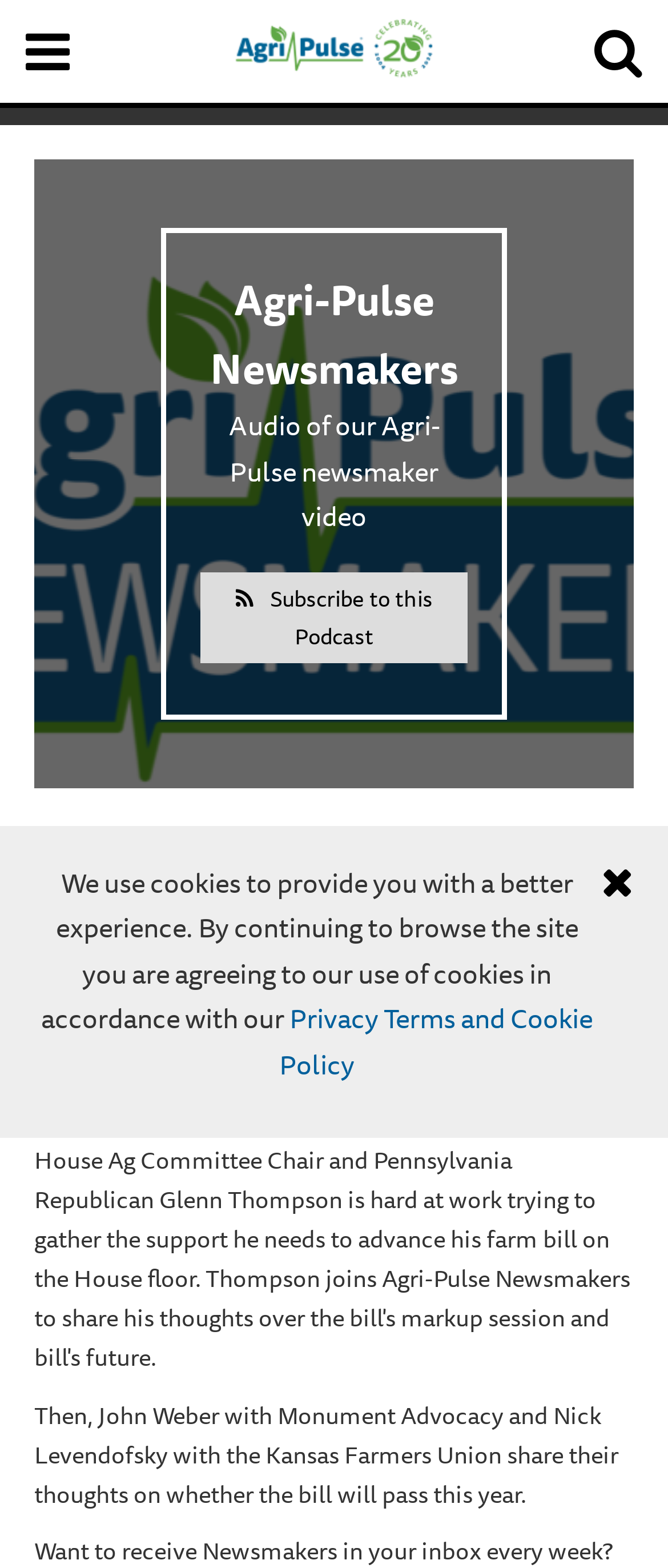What is the function of the button with the icon ''?
Answer the question with a thorough and detailed explanation.

I found the answer by looking at the link element with the icon '' and the text 'Play' nearby, which suggests that the button with the icon '' is used to play the video.